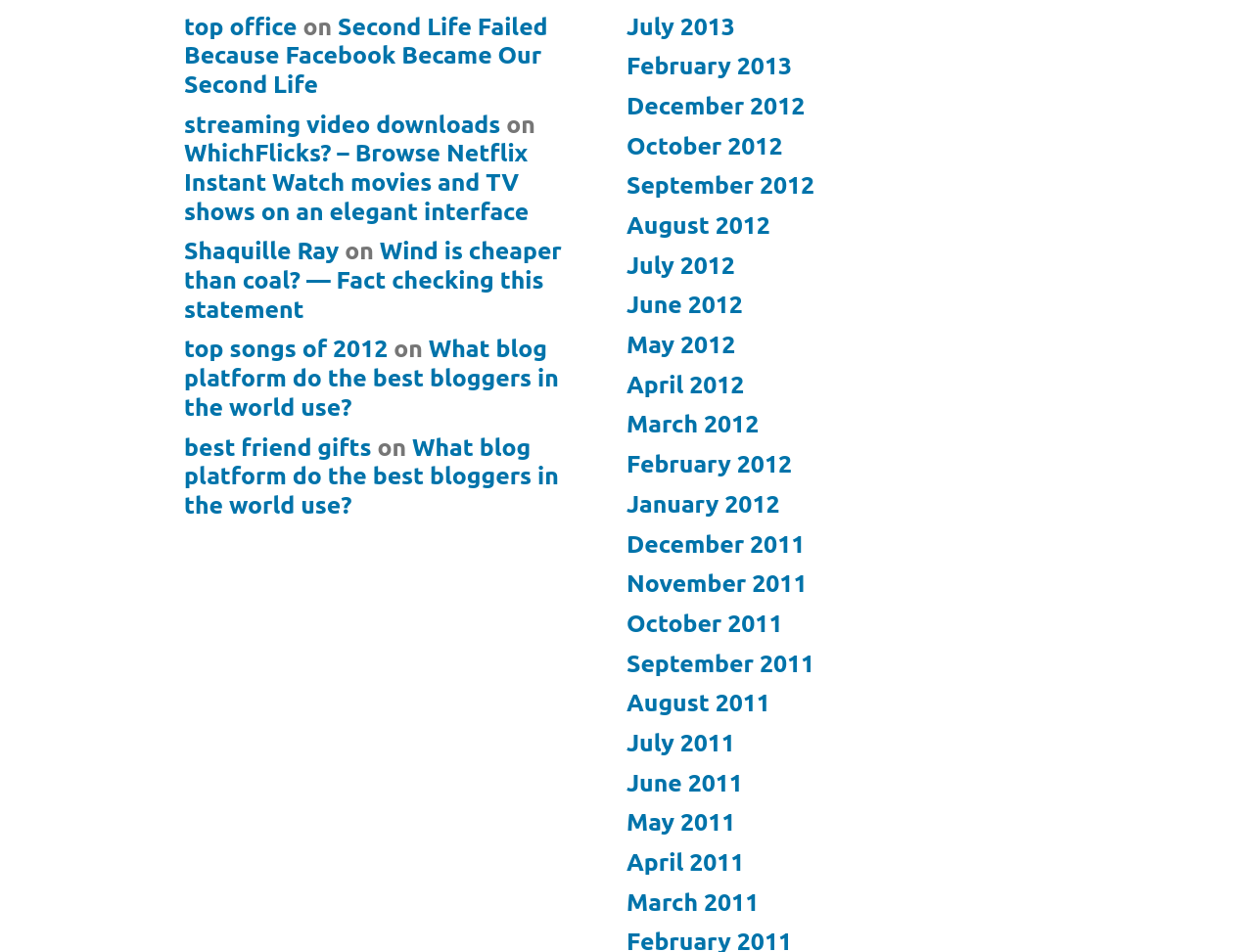Find the bounding box coordinates for the HTML element described in this sentence: "top songs of 2012". Provide the coordinates as four float numbers between 0 and 1, in the format [left, top, right, bottom].

[0.147, 0.352, 0.31, 0.381]